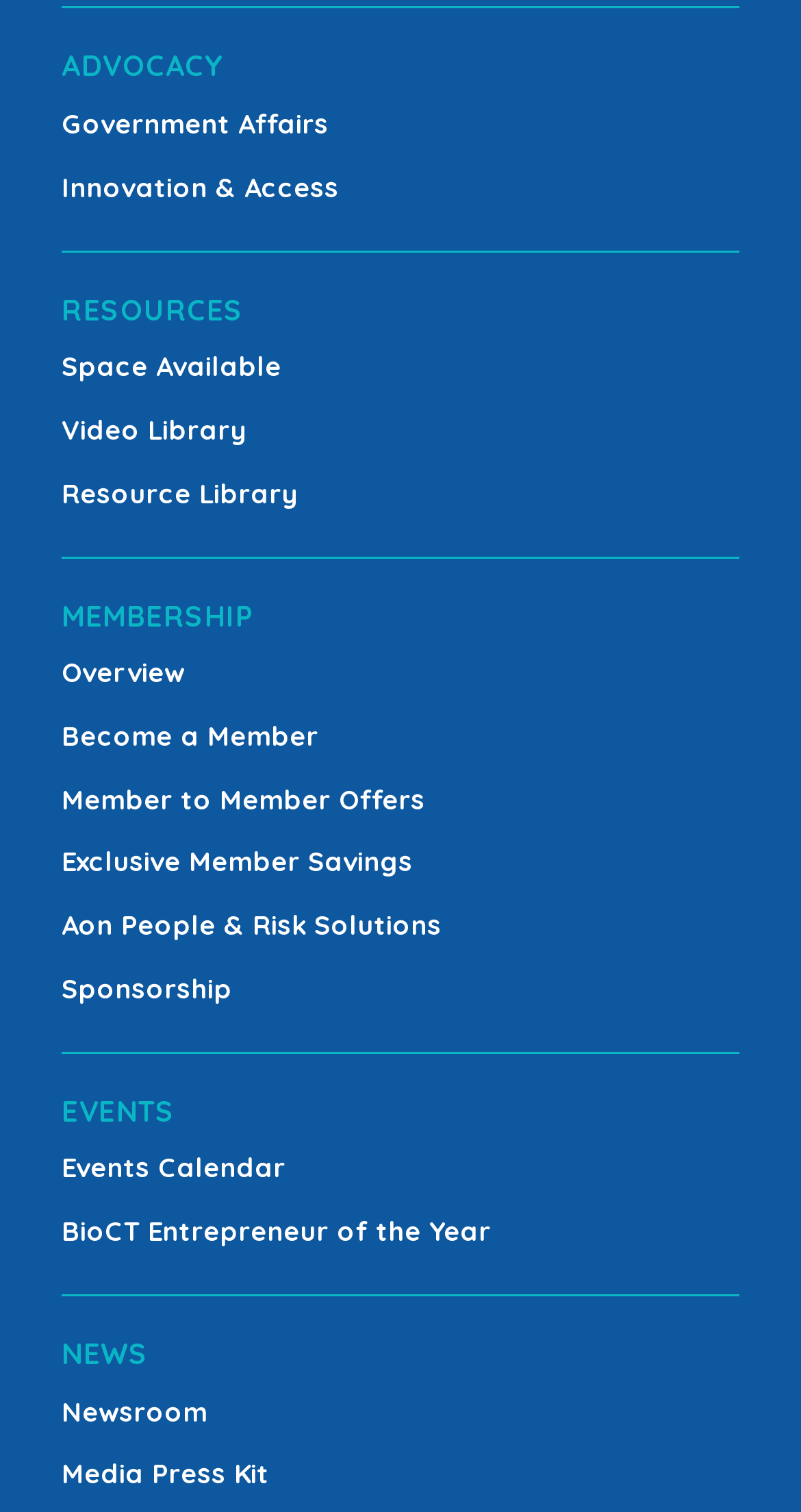Determine the bounding box coordinates of the UI element that matches the following description: "Member to Member Offers". The coordinates should be four float numbers between 0 and 1 in the format [left, top, right, bottom].

[0.077, 0.508, 0.923, 0.55]